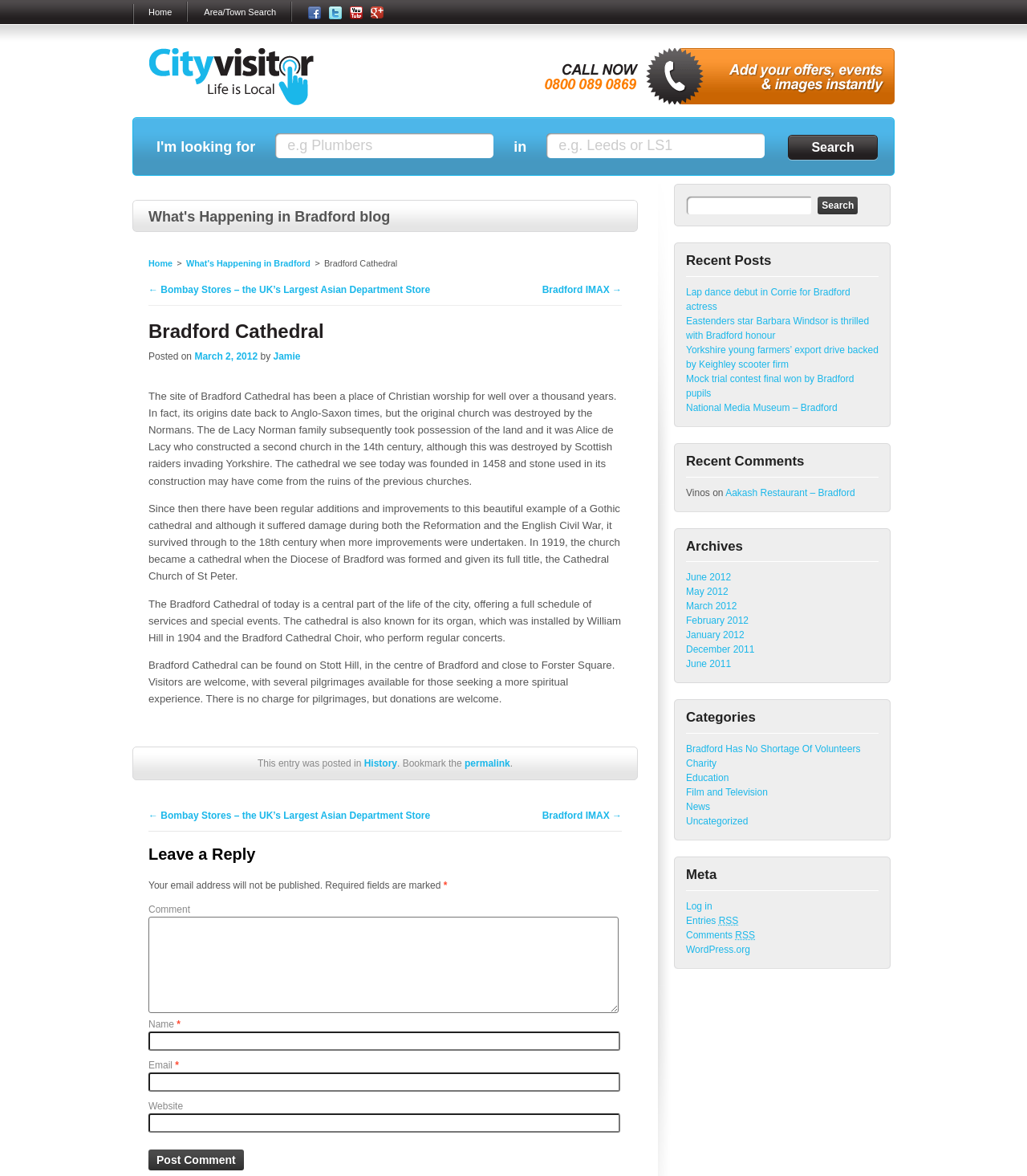What is the name of the cathedral?
Answer briefly with a single word or phrase based on the image.

Bradford Cathedral